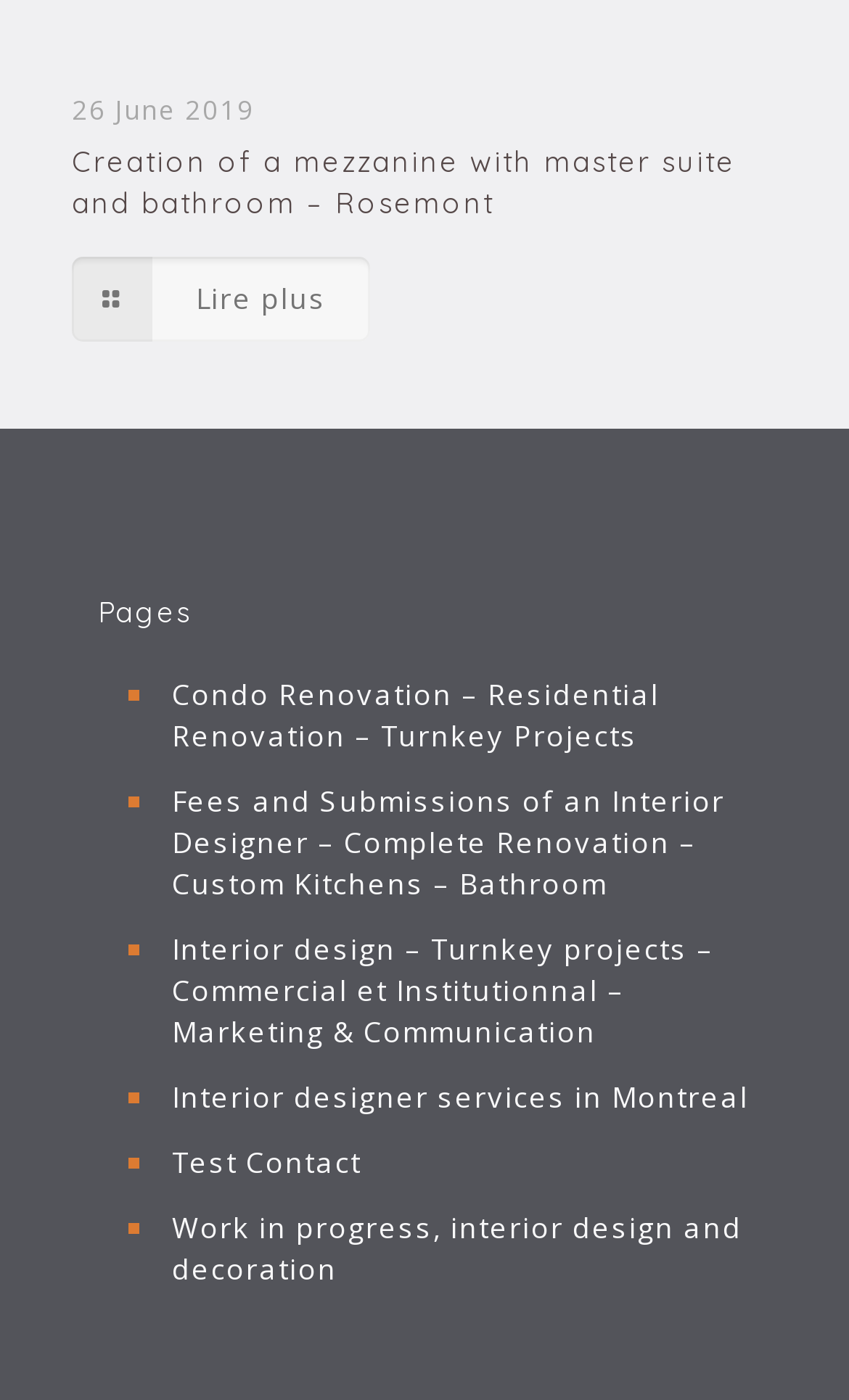How many links are under the 'Pages' heading?
Please provide a single word or phrase as your answer based on the screenshot.

6